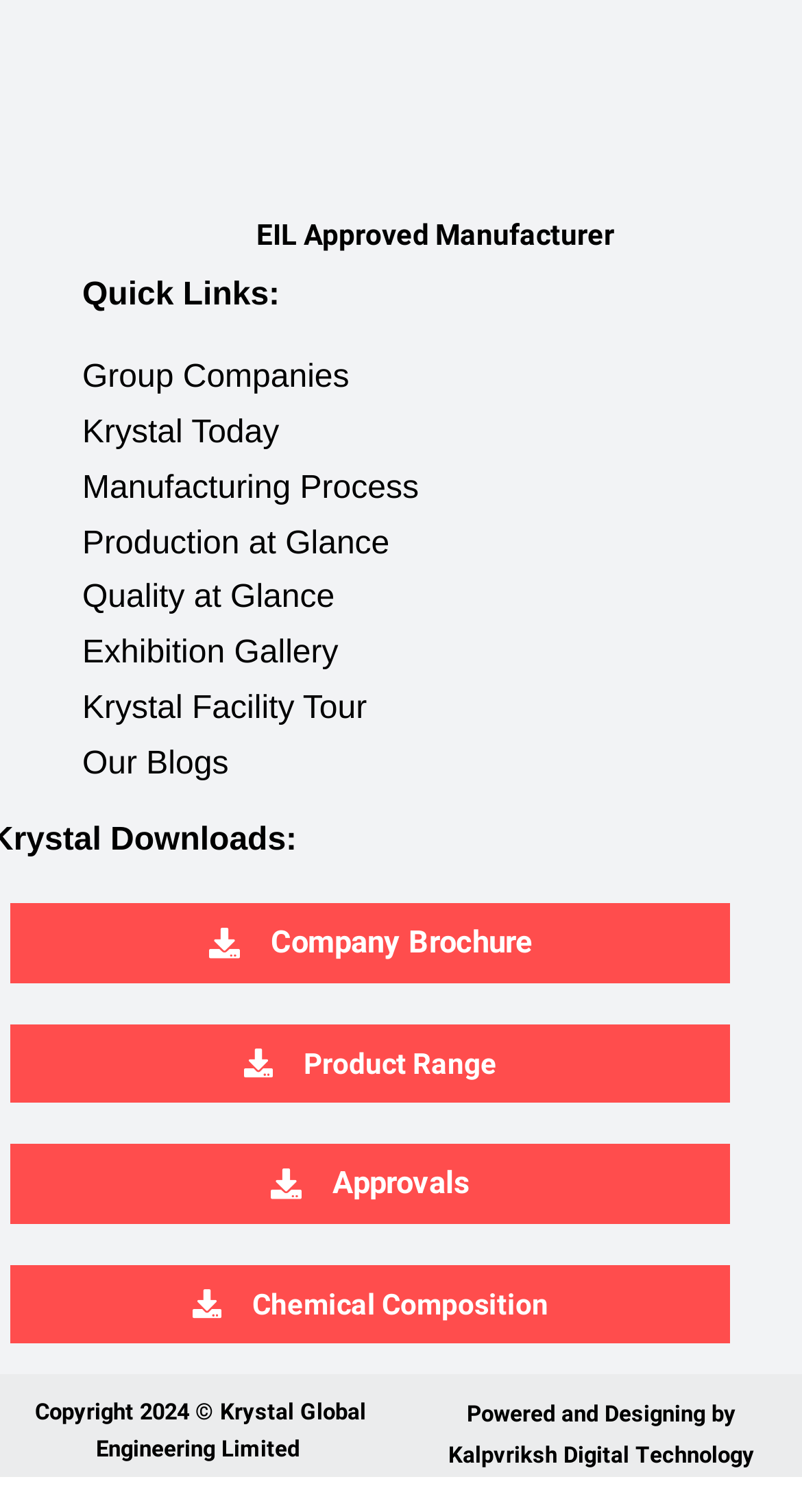Determine the bounding box coordinates of the region I should click to achieve the following instruction: "Visit Krystal facility tour". Ensure the bounding box coordinates are four float numbers between 0 and 1, i.e., [left, top, right, bottom].

[0.103, 0.458, 0.457, 0.481]